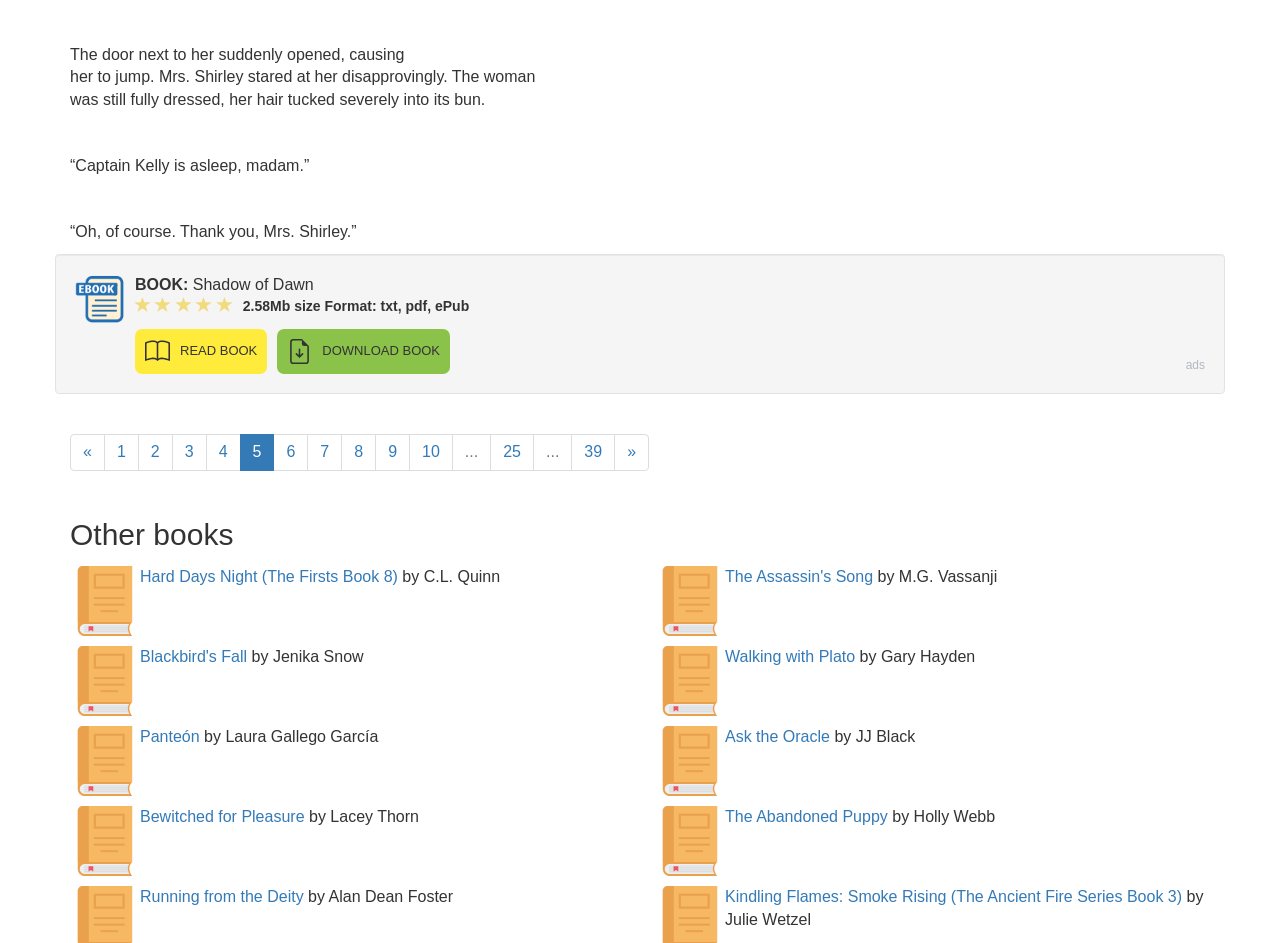Bounding box coordinates are specified in the format (top-left x, top-left y, bottom-right x, bottom-right y). All values are floating point numbers bounded between 0 and 1. Please provide the bounding box coordinate of the region this sentence describes: Running from the Deity

[0.109, 0.942, 0.237, 0.96]